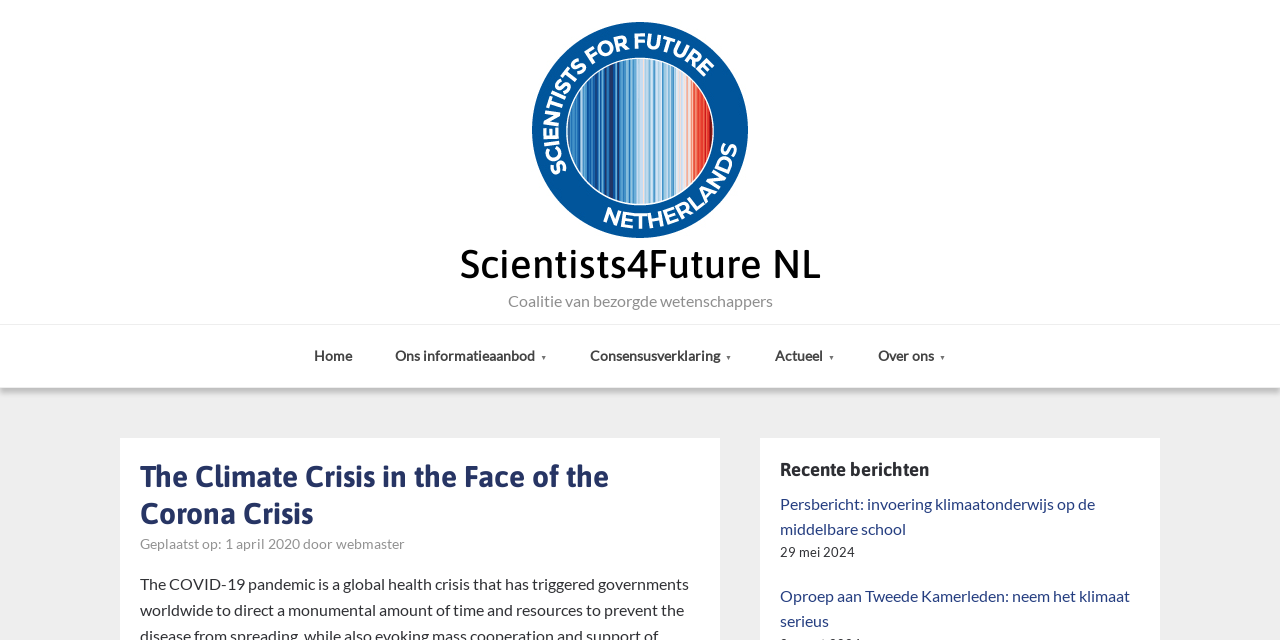What is the name of the organization?
Use the screenshot to answer the question with a single word or phrase.

Scientists4Future NL